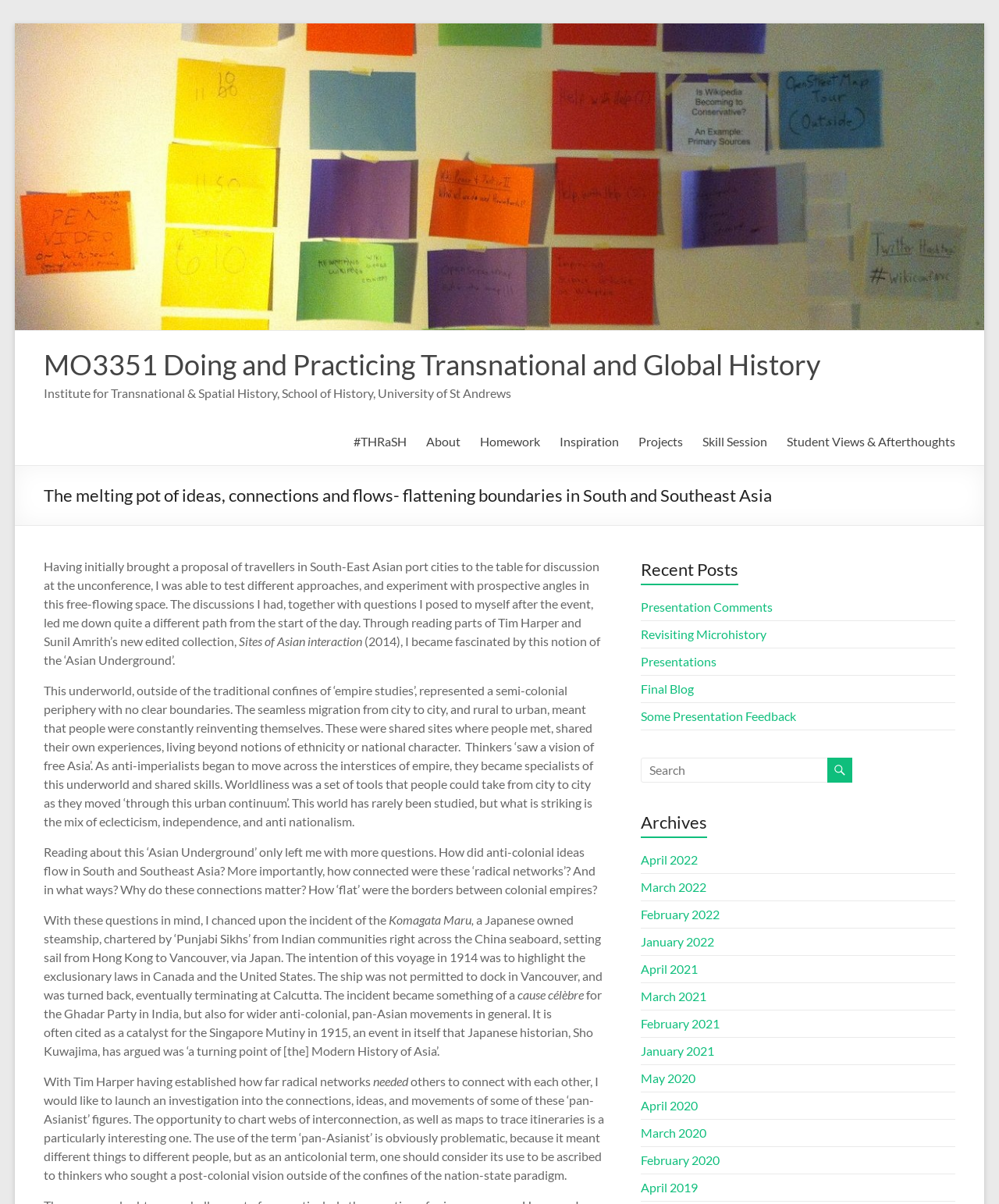Please determine the bounding box coordinates of the element's region to click in order to carry out the following instruction: "Click the 'About' link". The coordinates should be four float numbers between 0 and 1, i.e., [left, top, right, bottom].

[0.426, 0.357, 0.461, 0.376]